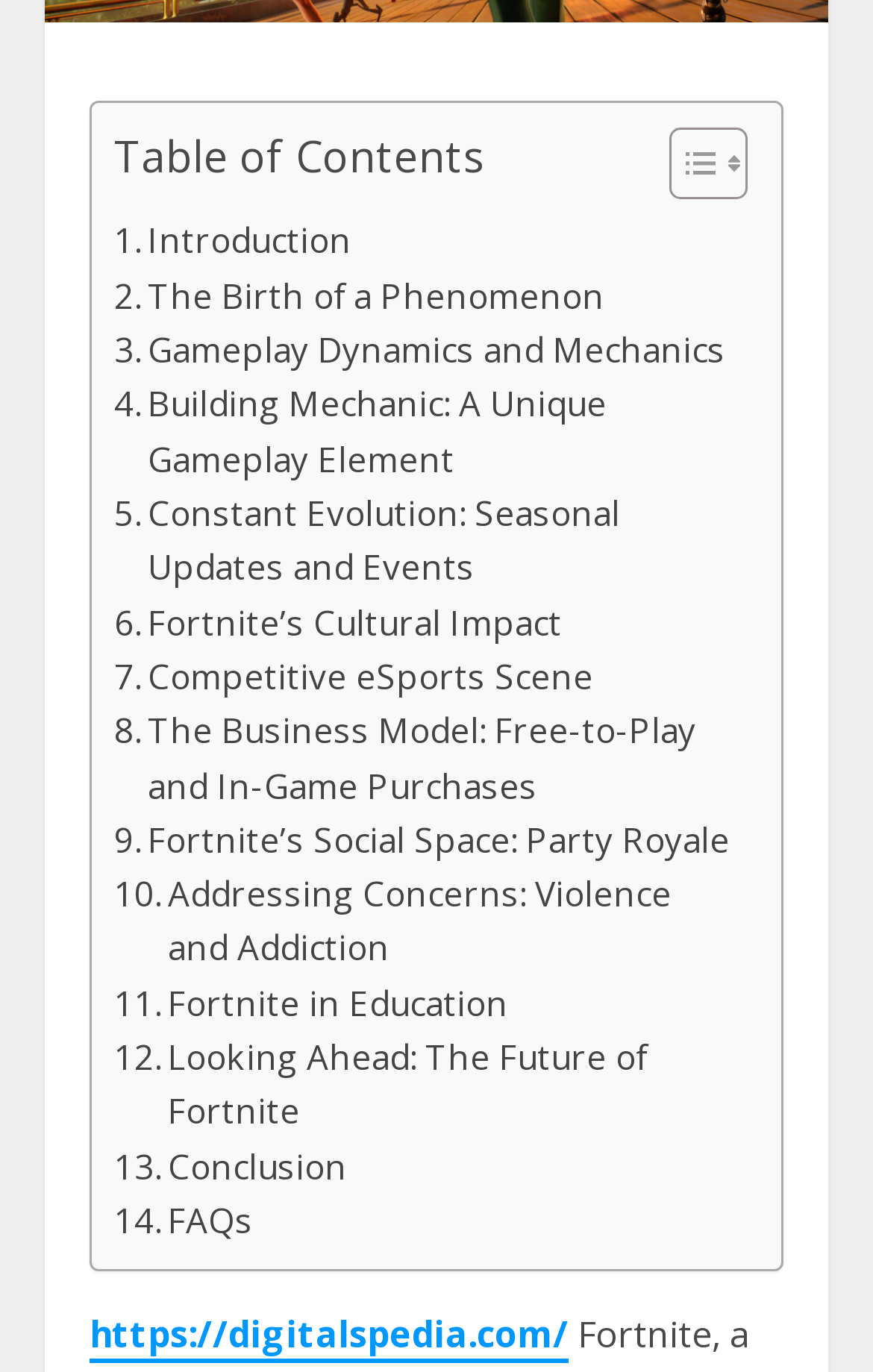How many links are in the table of contents?
Please provide a full and detailed response to the question.

I counted the number of links under the 'Table of Contents' section, starting from '. Introduction' to '. FAQs', and found a total of 27 links.